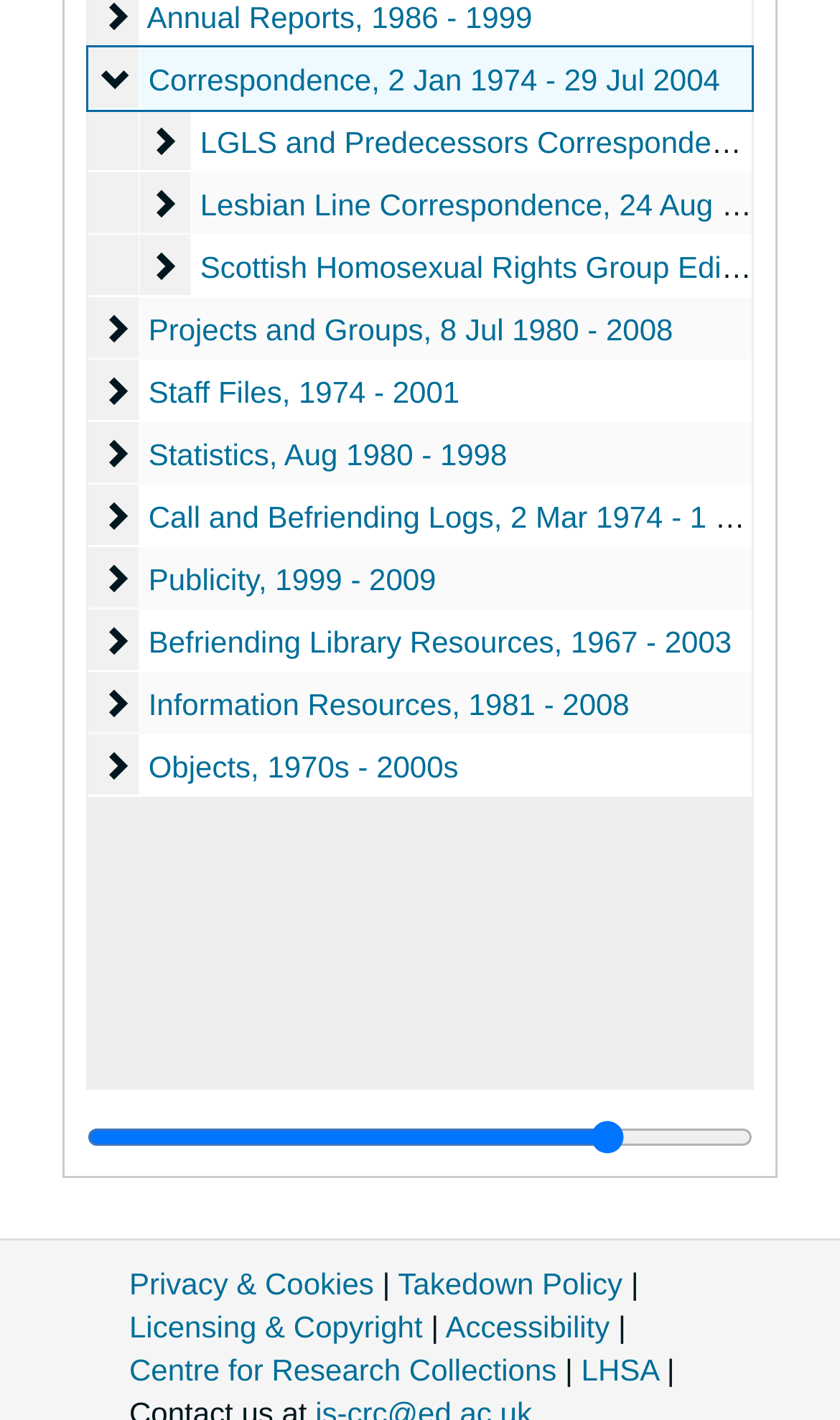Find the bounding box coordinates for the area you need to click to carry out the instruction: "Slide the resizable sidebar handle". The coordinates should be four float numbers between 0 and 1, indicated as [left, top, right, bottom].

[0.103, 0.789, 0.897, 0.813]